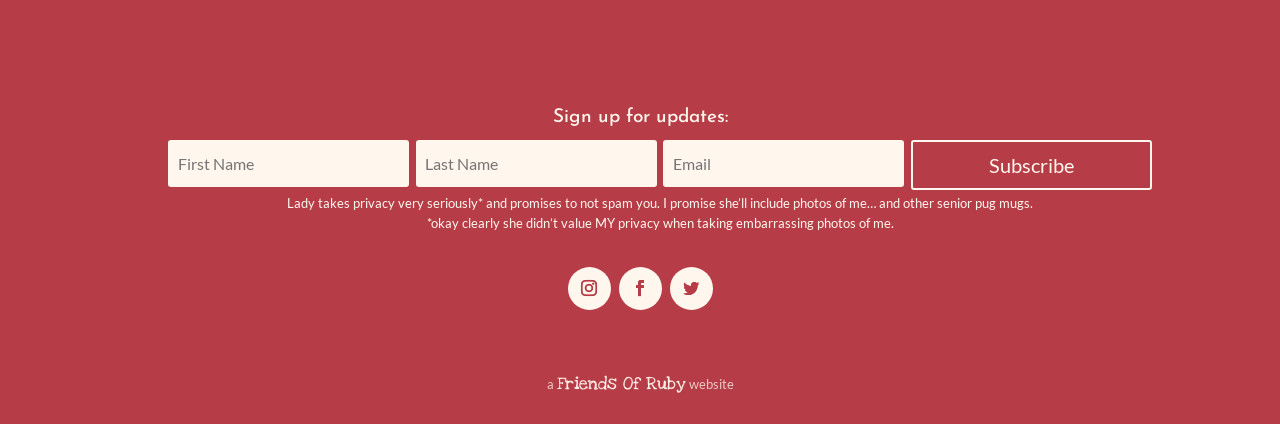Find the bounding box coordinates for the UI element that matches this description: "name="et_pb_signup_email" placeholder="Email"".

[0.518, 0.331, 0.707, 0.442]